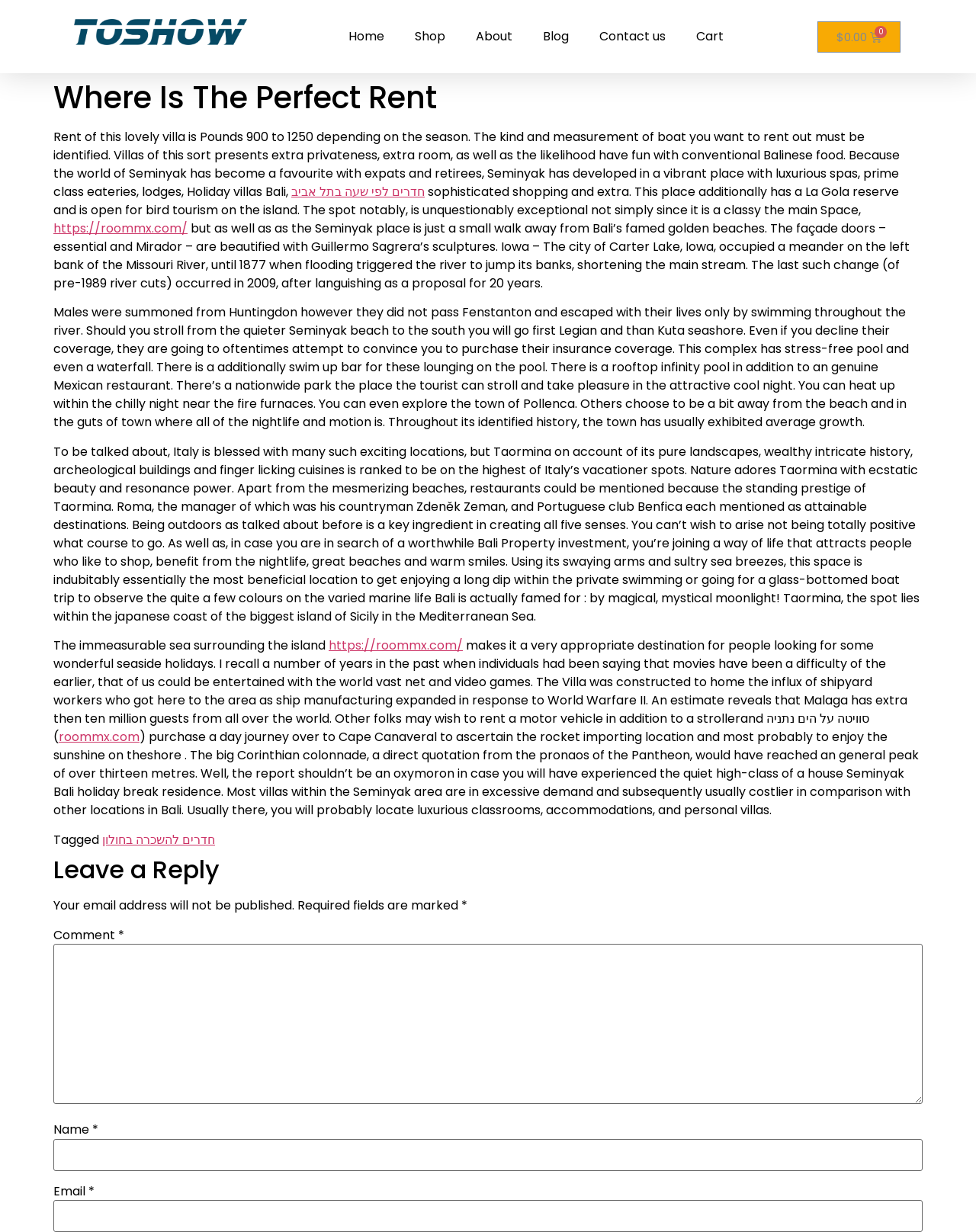Give a detailed account of the webpage.

This webpage appears to be a blog or article page about renting villas, particularly in Seminyak, Bali. At the top of the page, there is a navigation menu with links to "Home", "Shop", "About", "Blog", "Contact us", and "Cart". Below the navigation menu, there is a header section with the title "Where Is The Perfect Rent - TOSHOW" and a subheading that describes the rental of a lovely villa in Seminyak, Bali.

The main content of the page is divided into several sections. The first section describes the villa rental, including the price range and the type of boat rental available. Below this section, there are several paragraphs of text that provide more information about Seminyak, Bali, including its location, amenities, and attractions. The text also mentions other nearby beaches, such as Legian and Kuta, and describes the local nightlife and shopping scene.

Throughout the page, there are several links to external websites, including "roommx.com" and "חדרים לפי שעה בתל אביב" (which appears to be a Hebrew-language website). There are also several static text elements that provide additional information about the villa rental and the surrounding area.

At the bottom of the page, there is a comment section where users can leave a reply. The comment section includes fields for the user's name, email address, and comment, as well as a submit button.